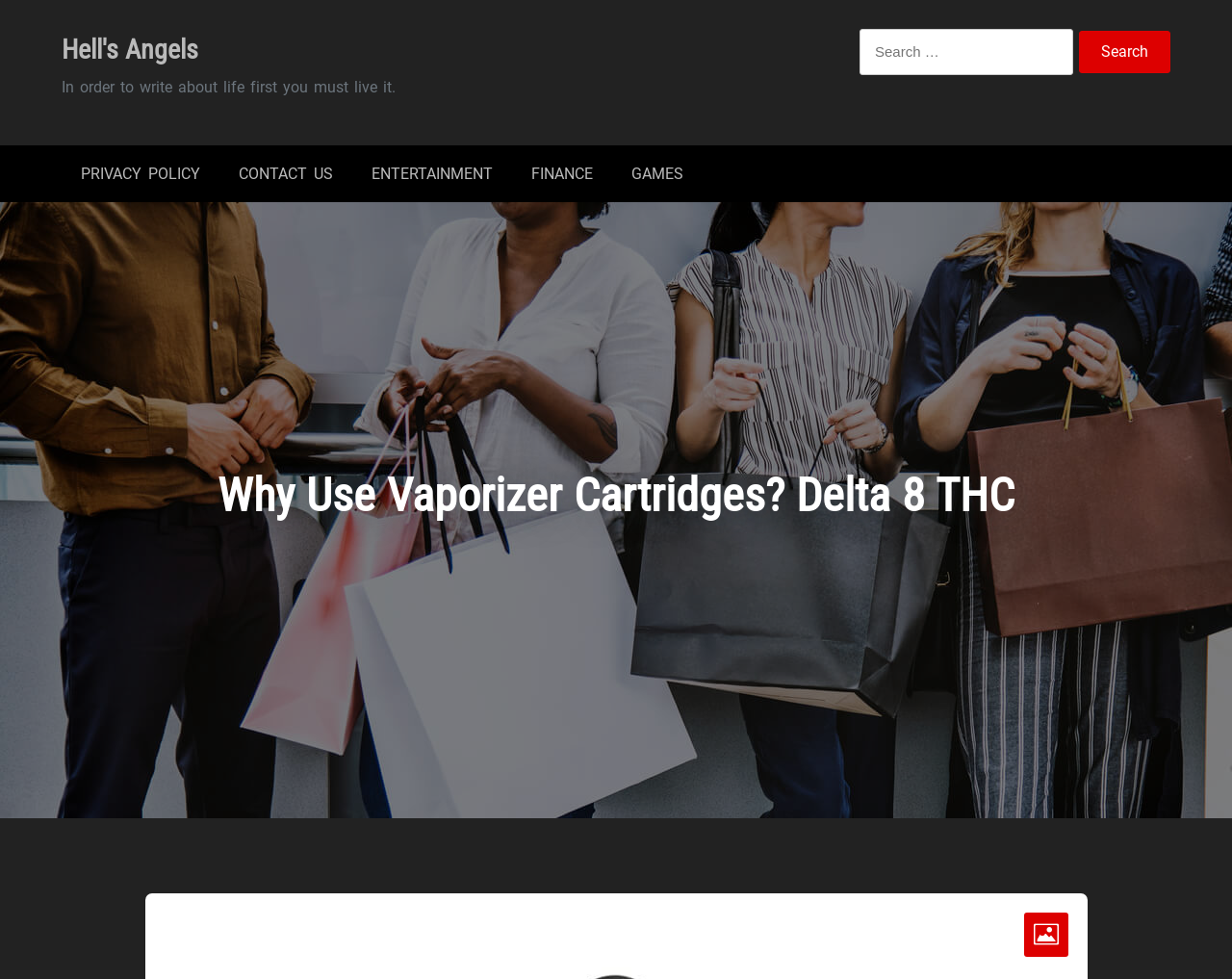Determine the bounding box coordinates of the region I should click to achieve the following instruction: "Click on the 'Home' link". Ensure the bounding box coordinates are four float numbers between 0 and 1, i.e., [left, top, right, bottom].

None